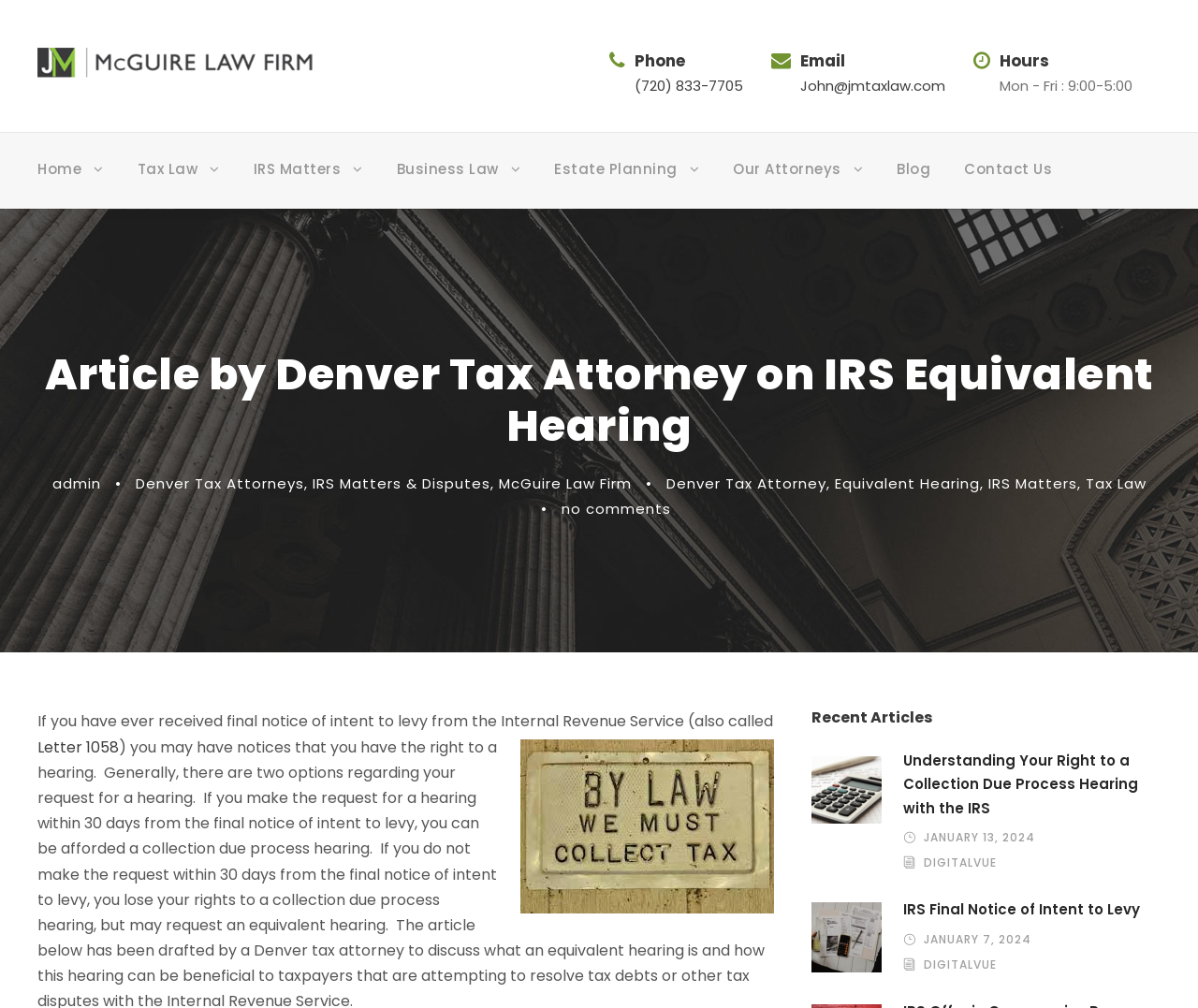Determine the bounding box coordinates for the area that should be clicked to carry out the following instruction: "Read the article about Equivalent Hearing".

[0.031, 0.705, 0.645, 0.726]